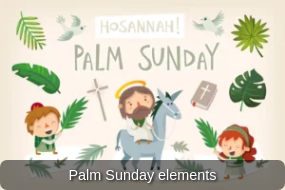Generate a descriptive account of all visible items and actions in the image.

The image titled "Palm Sunday elements" depicts a cheerful and festive scene celebrating Palm Sunday. Central to the illustration is a character resembling a biblical figure, possibly representing Jesus, riding a gentle gray donkey. He is adorned with a golden halo and holds a palm branch, symbolizing the significance of the day. 

Flanking him are two joyful children, each holding palm leaves, expressing excitement and enthusiasm about the occasion. The background is filled with various palm leaves and a few other decorative elements like a cross and a book, enhancing the religious theme. Above the figures, the word "HOSANNAH!" is written in playful, vibrant letters, adding to the celebratory atmosphere. The overall design uses a light pastel color palette, making it visually appealing and inviting, suitable for both educational and festive contexts.